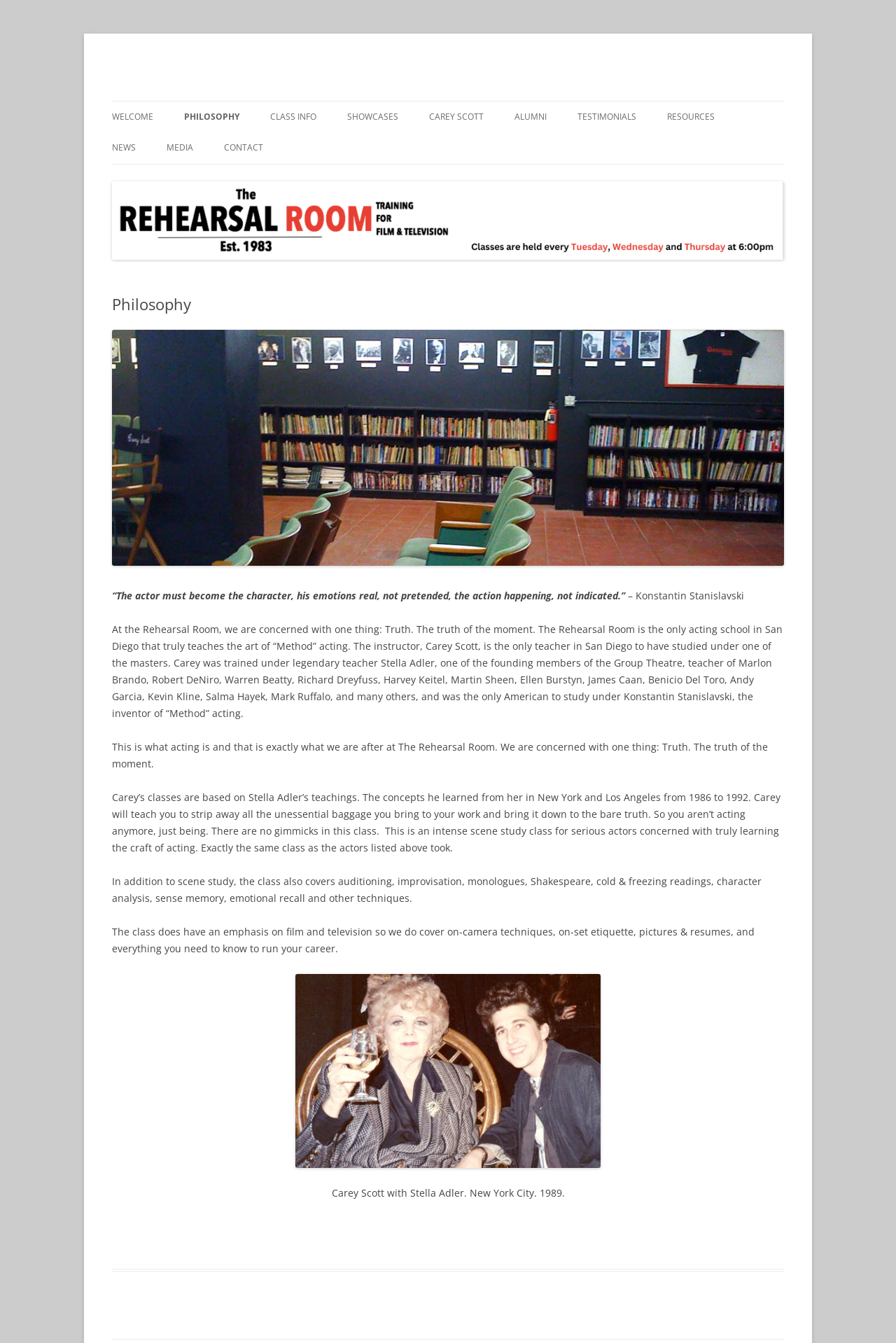Provide the bounding box coordinates for the UI element described in this sentence: "Carey Scott". The coordinates should be four float values between 0 and 1, i.e., [left, top, right, bottom].

[0.479, 0.076, 0.54, 0.099]